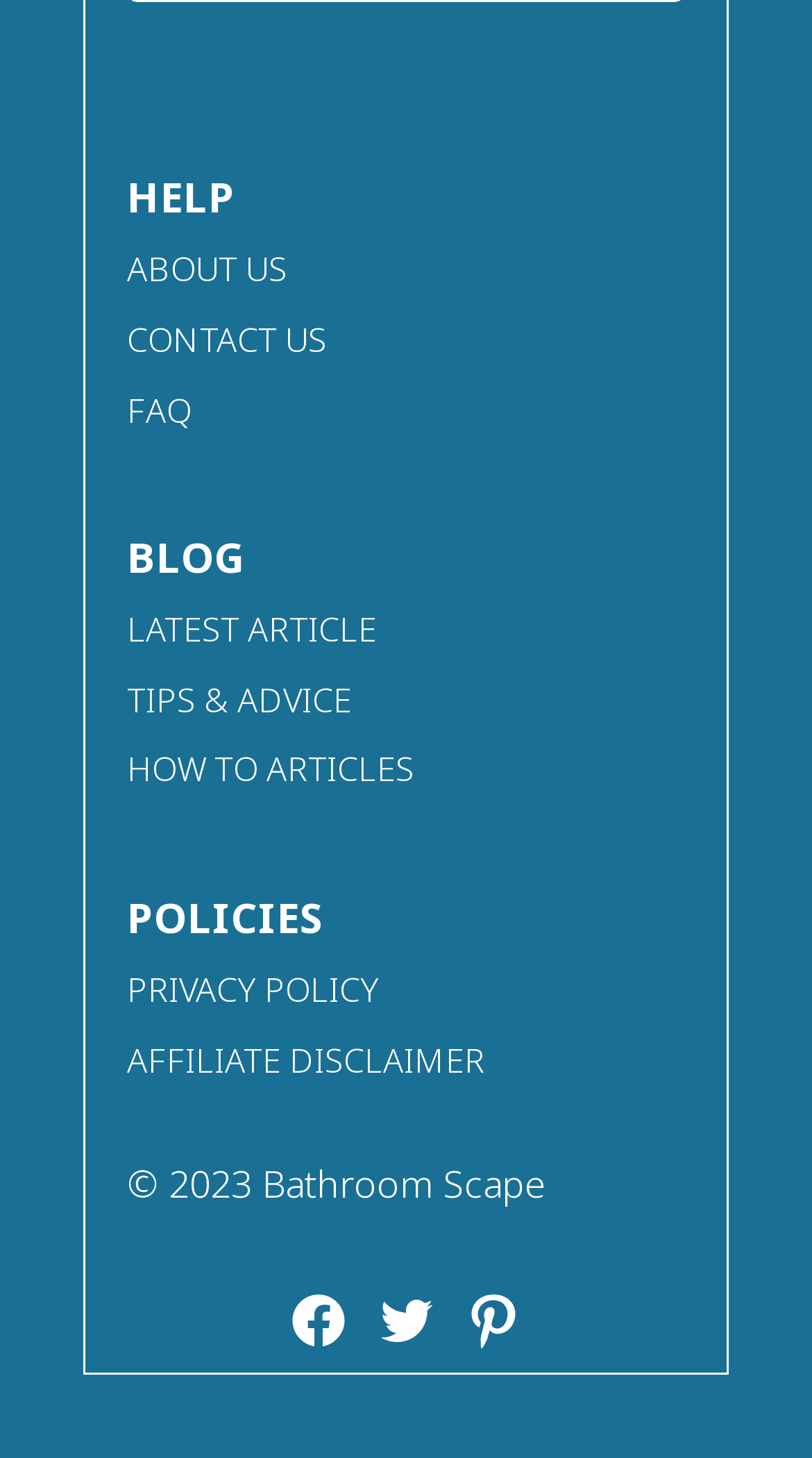Using the details from the image, please elaborate on the following question: How many social media links are there?

There are three social media links at the bottom of the webpage, which are Facebook, Twitter, and Pinterest.